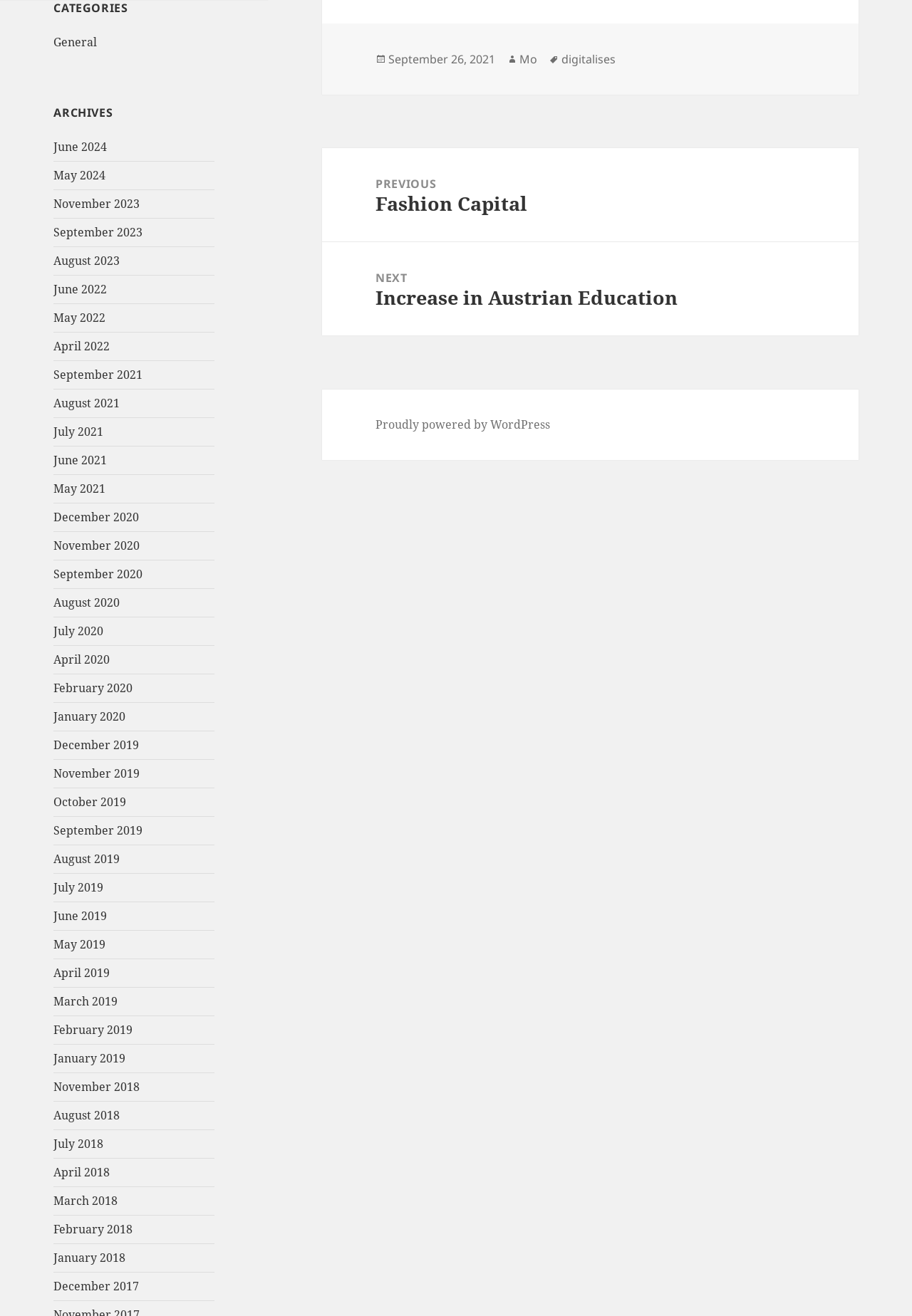Please provide a detailed answer to the question below based on the screenshot: 
How many months are listed under 'ARCHIVES'?

There are 24 months listed under 'ARCHIVES' as indicated by the links 'June 2024', 'May 2024', ..., 'January 2018'.